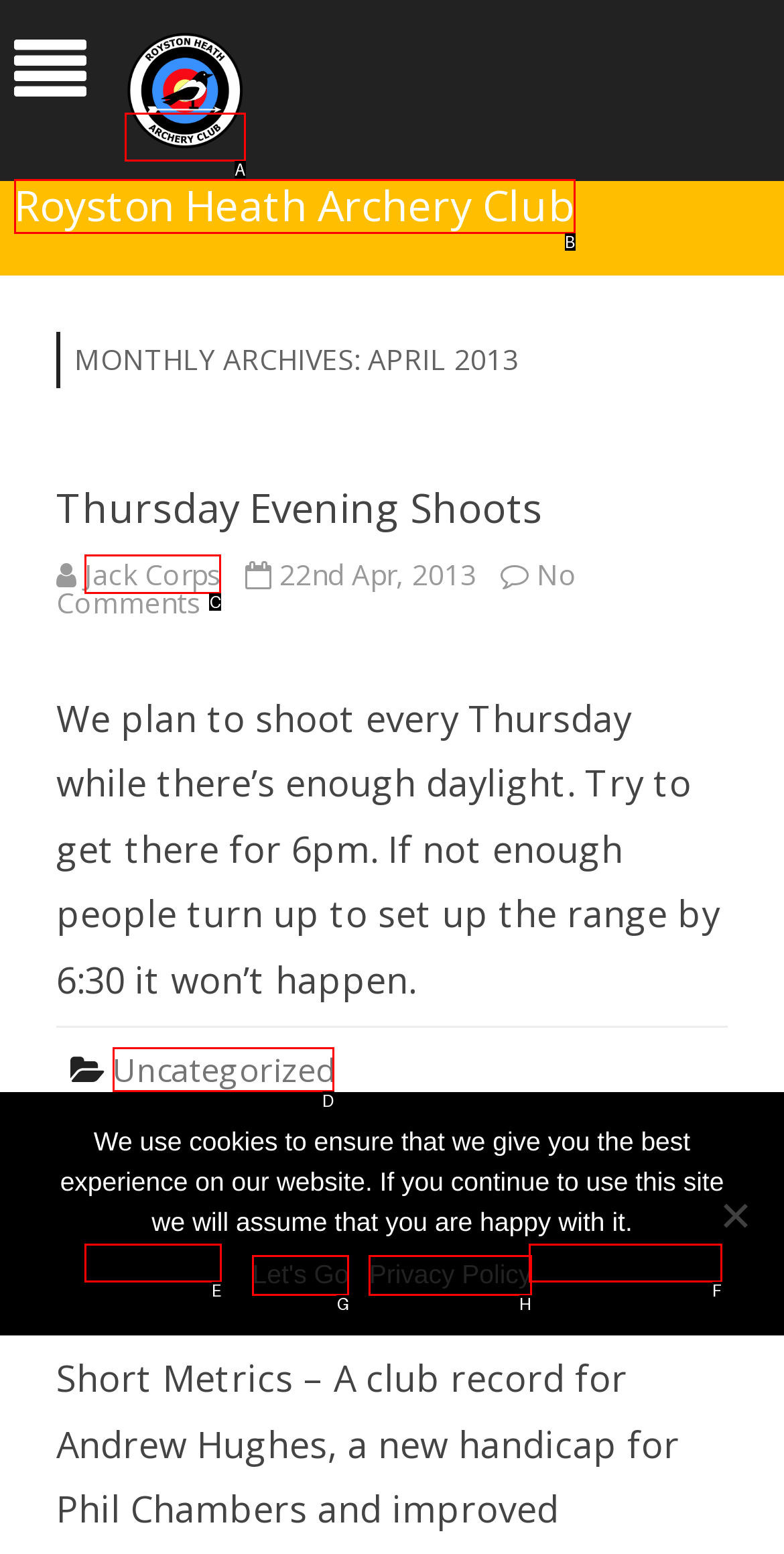Choose the letter of the UI element necessary for this task: Read the post by Jack Corps
Answer with the correct letter.

C